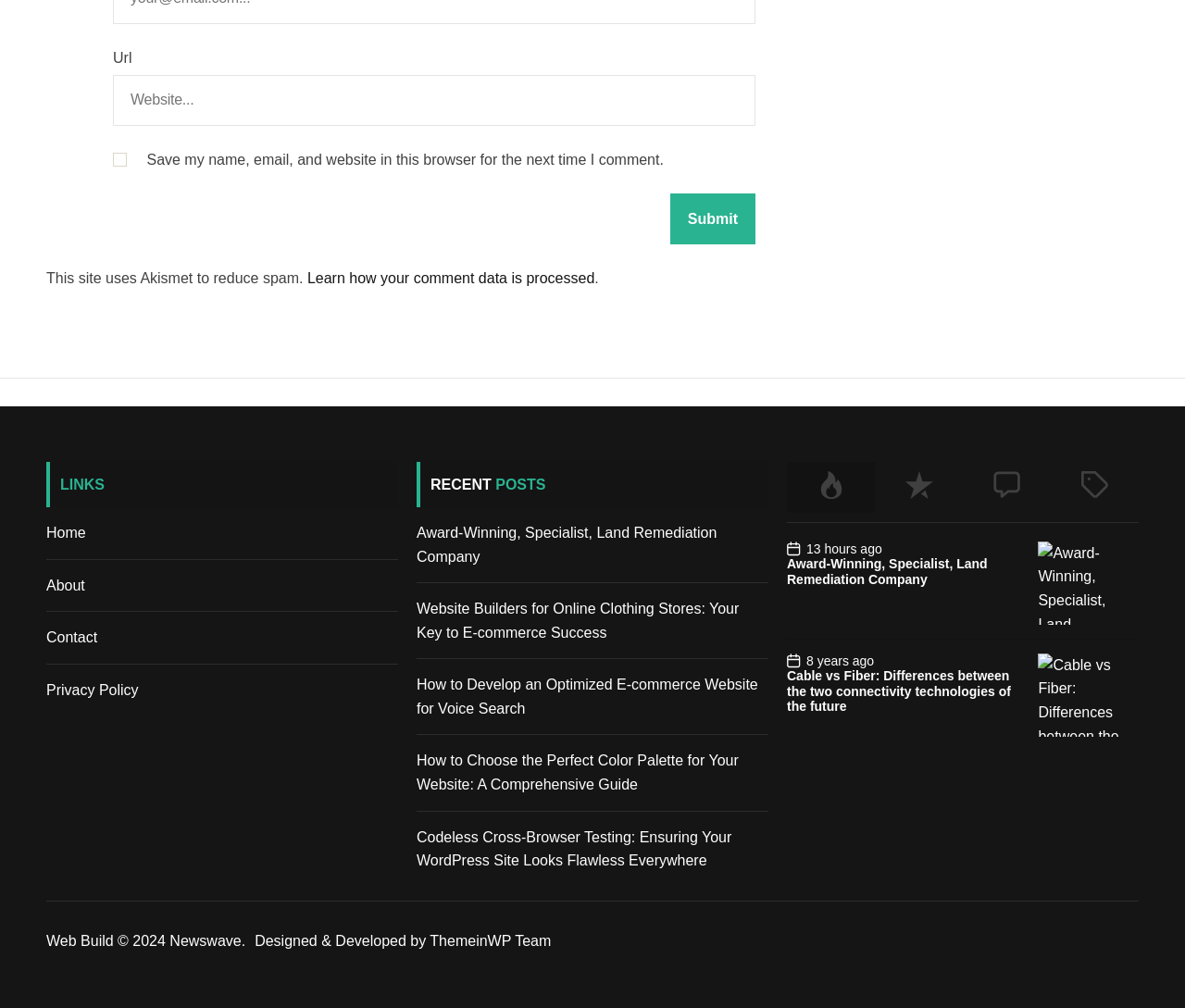Select the bounding box coordinates of the element I need to click to carry out the following instruction: "Go to the Home page".

[0.039, 0.521, 0.072, 0.536]